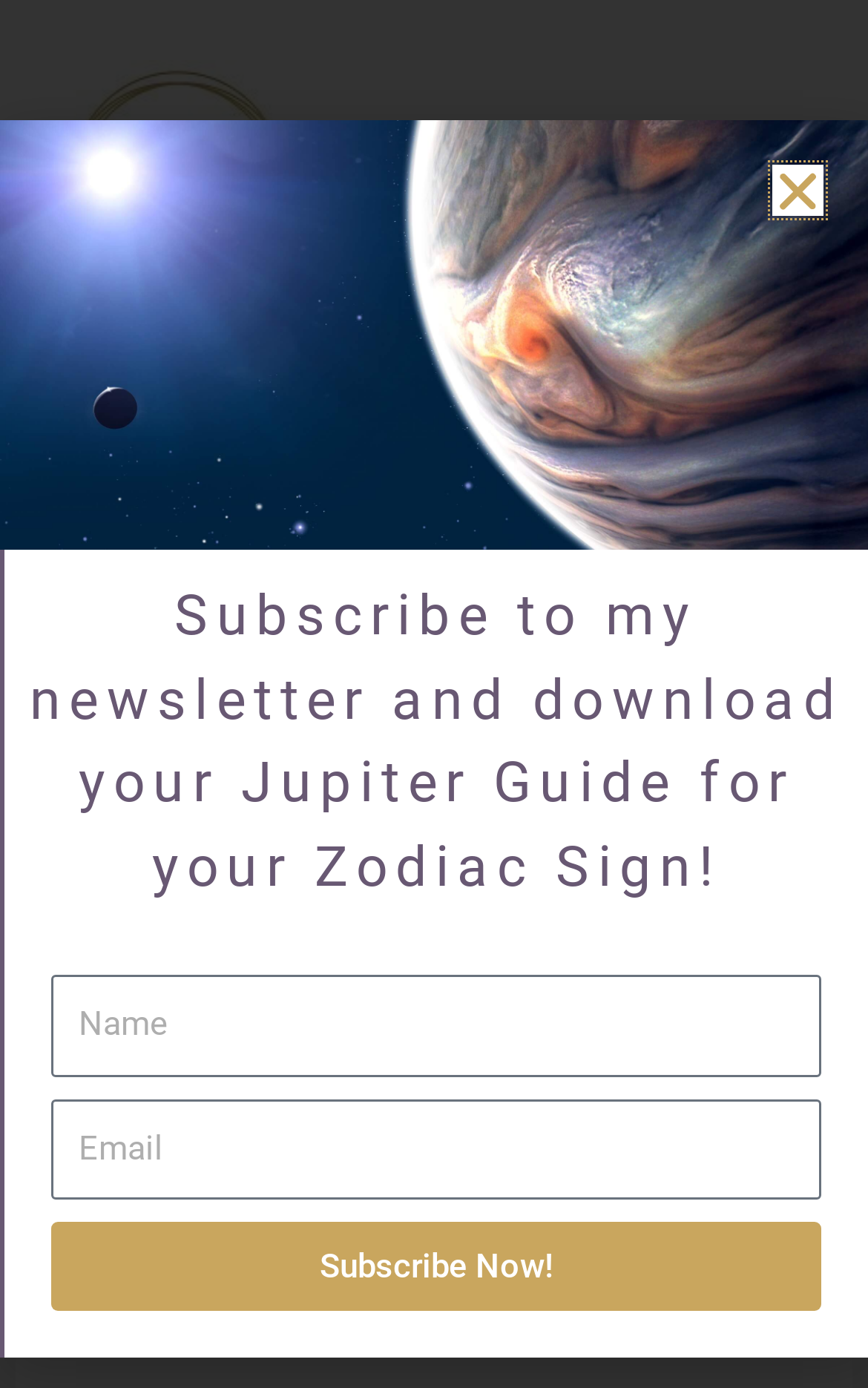What is the purpose of the newsletter subscription?
Using the image, provide a concise answer in one word or a short phrase.

Download Jupiter Guide